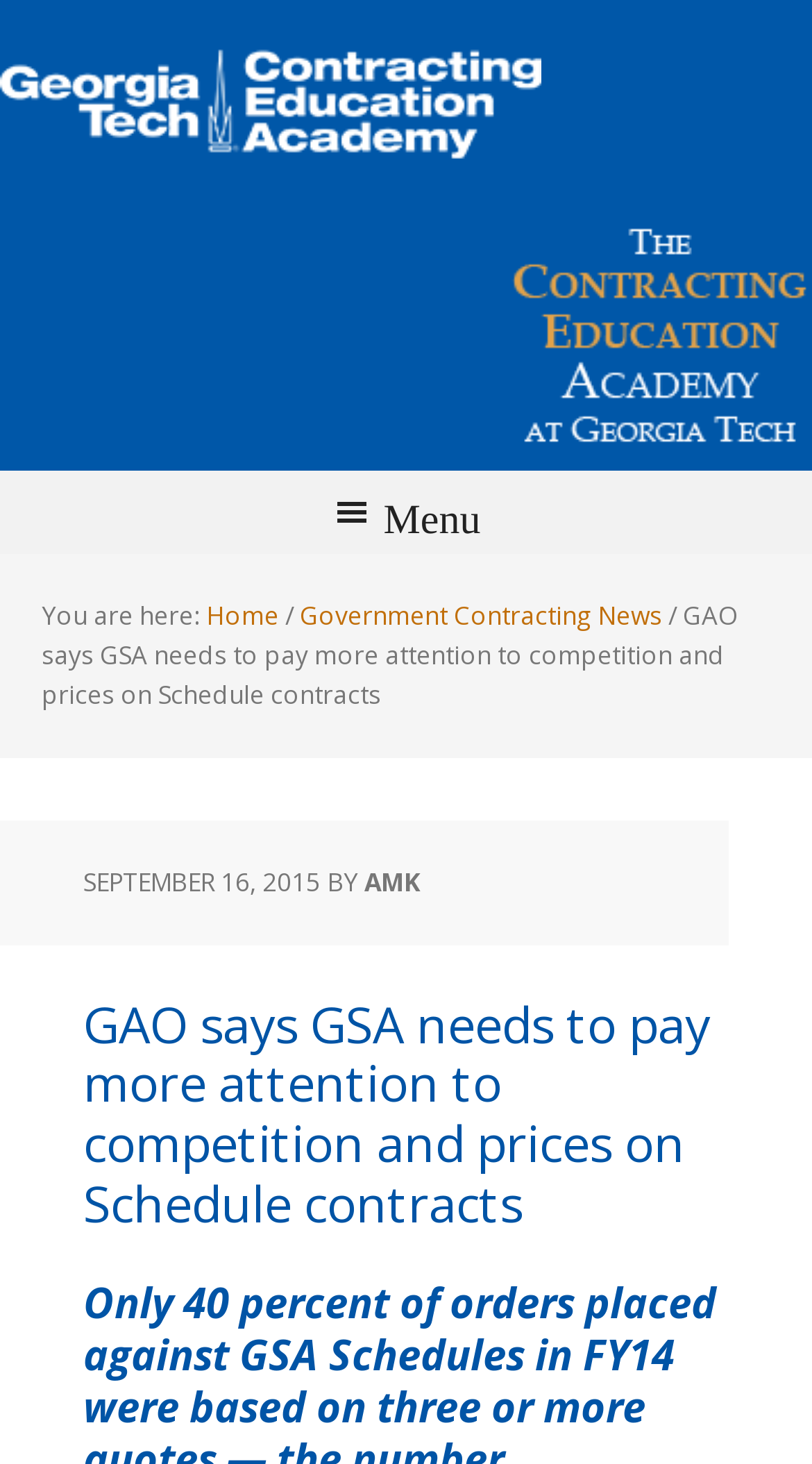Who is the author of the article?
Look at the image and respond with a one-word or short-phrase answer.

AMK